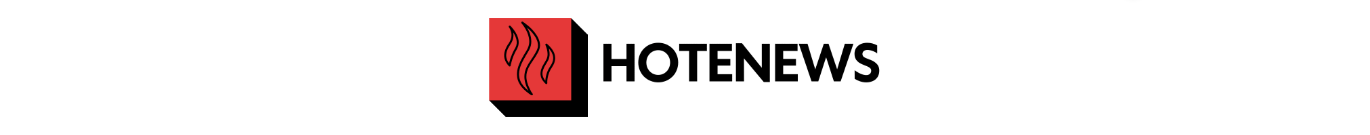Answer briefly with one word or phrase:
What does the graphic element in the logo suggest?

Flame or heat